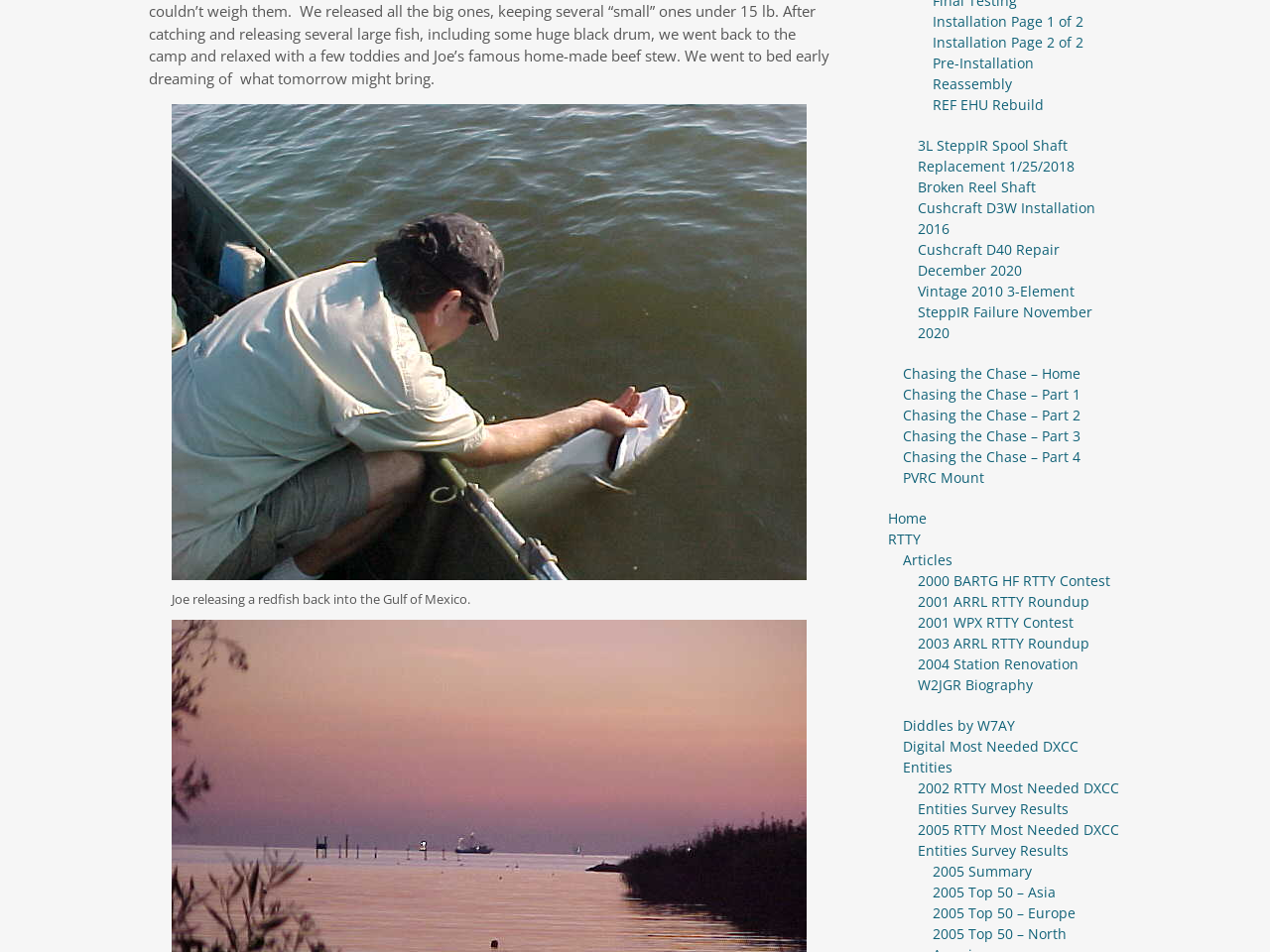Can you show the bounding box coordinates of the region to click on to complete the task described in the instruction: "Read about Joe releasing a redfish back into the Gulf of Mexico"?

[0.135, 0.109, 0.635, 0.609]